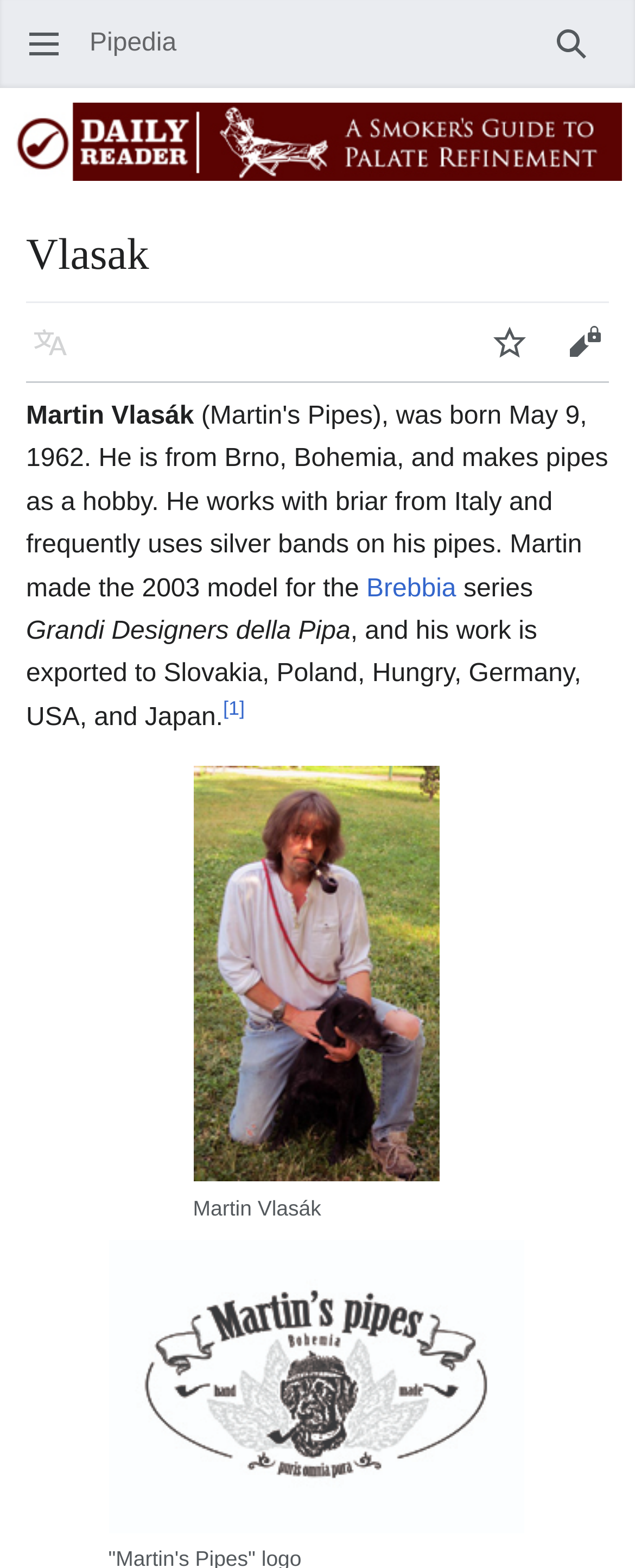What is the series mentioned on the webpage?
Please respond to the question with a detailed and informative answer.

I found the answer by looking at the link element with the text 'Brebbia' at coordinates [0.577, 0.366, 0.718, 0.384].